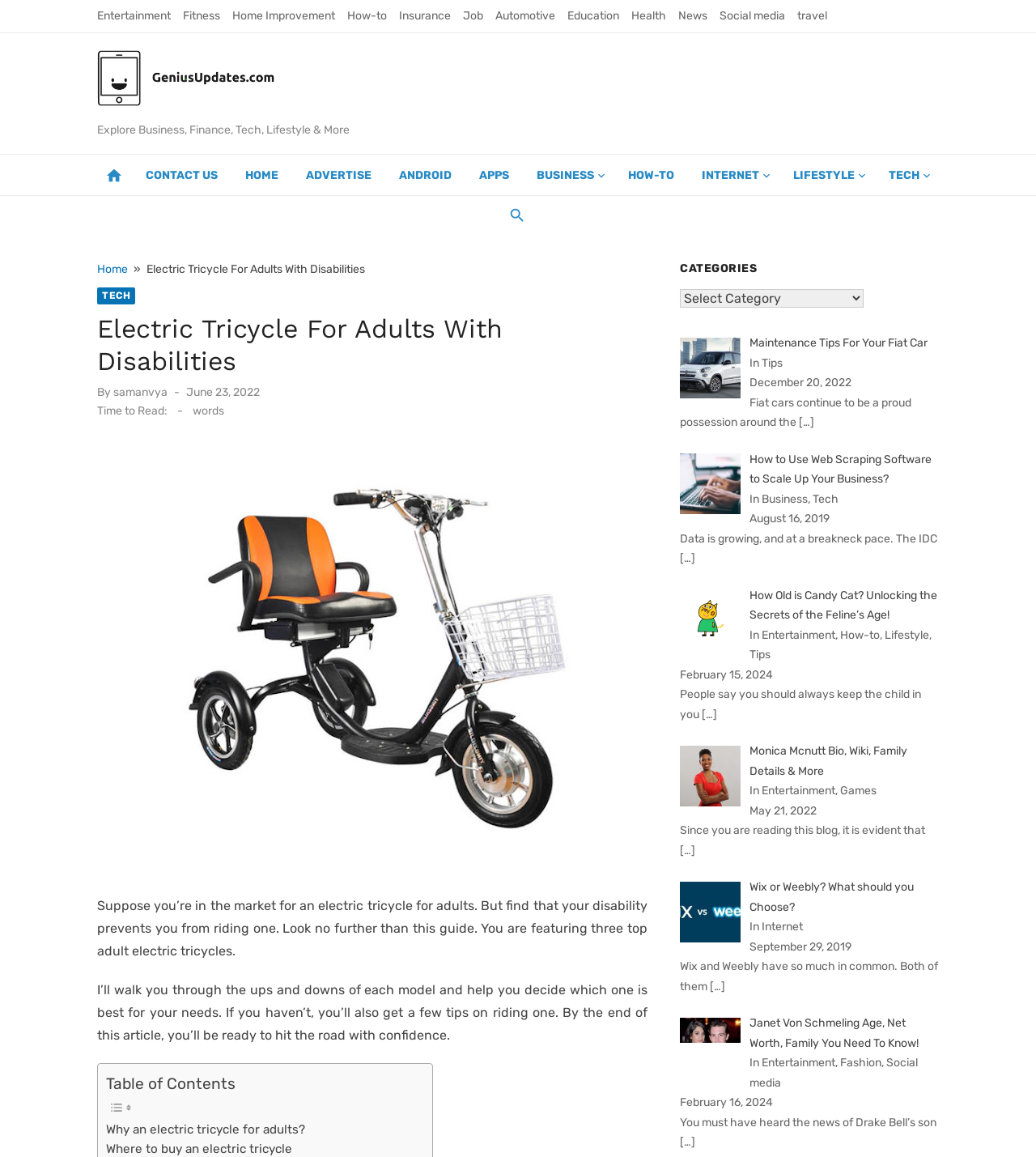Please determine the heading text of this webpage.

Electric Tricycle For Adults With Disabilities